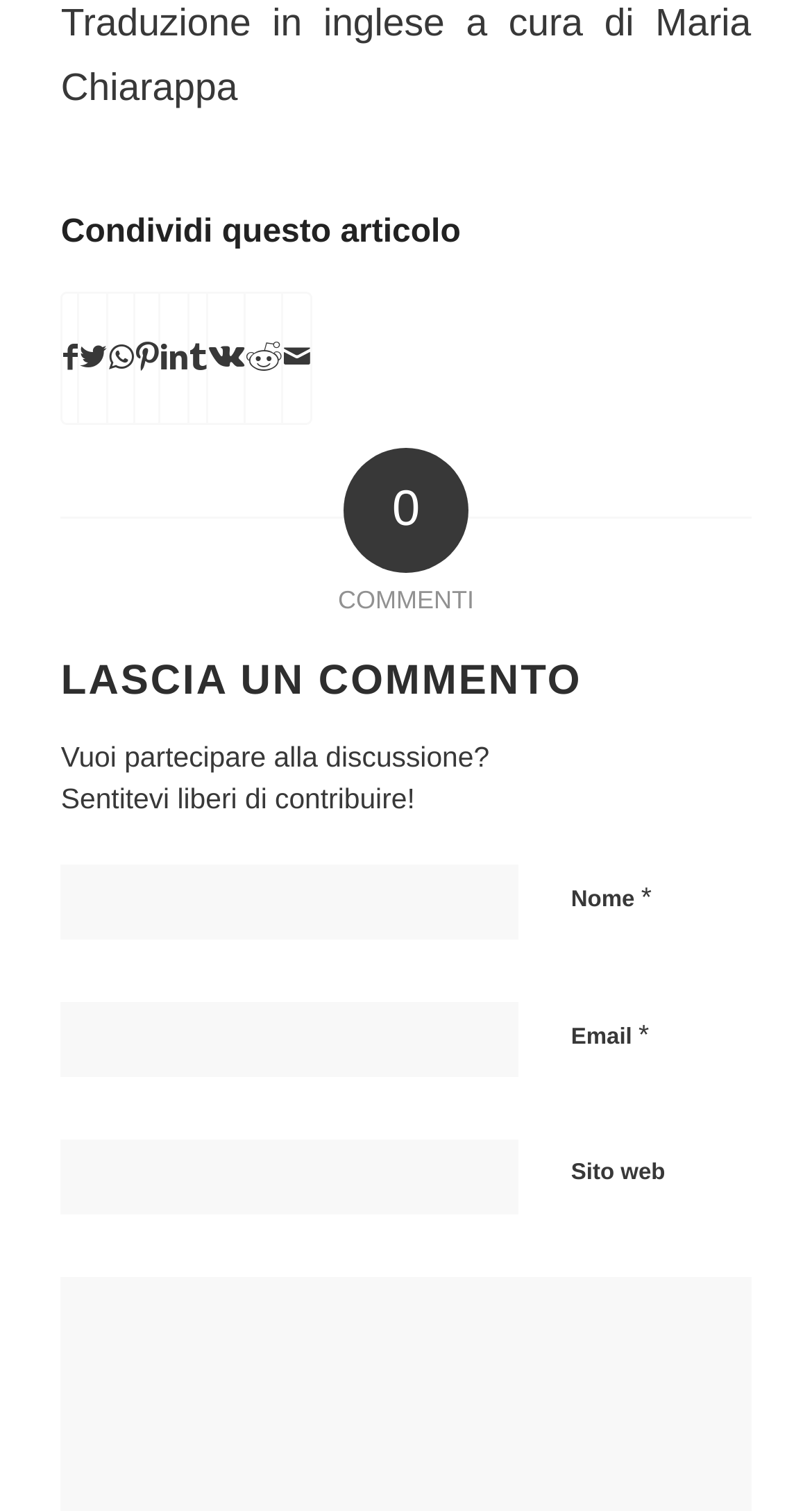Pinpoint the bounding box coordinates of the element to be clicked to execute the instruction: "Share on Facebook".

[0.078, 0.195, 0.096, 0.279]